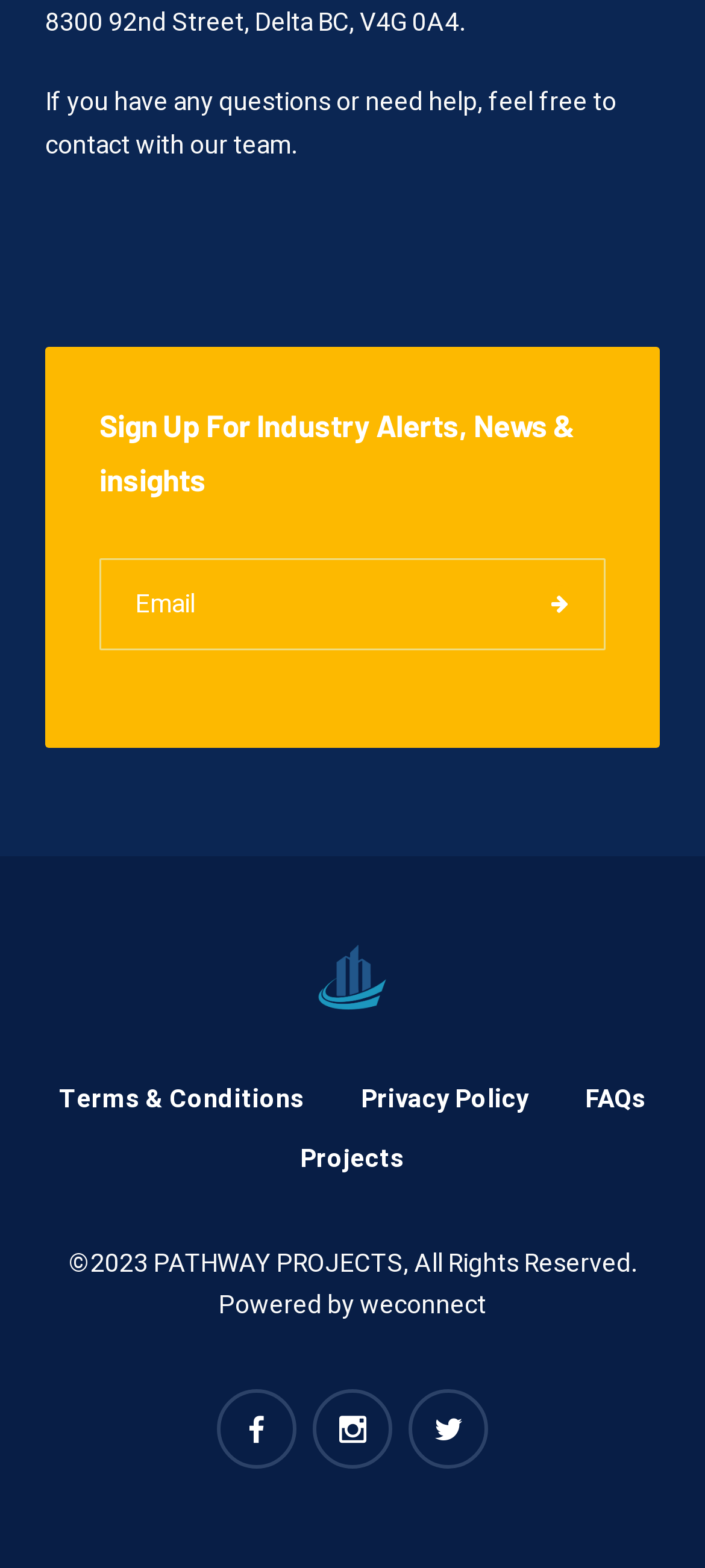Could you highlight the region that needs to be clicked to execute the instruction: "Check FAQs"?

[0.829, 0.689, 0.917, 0.714]